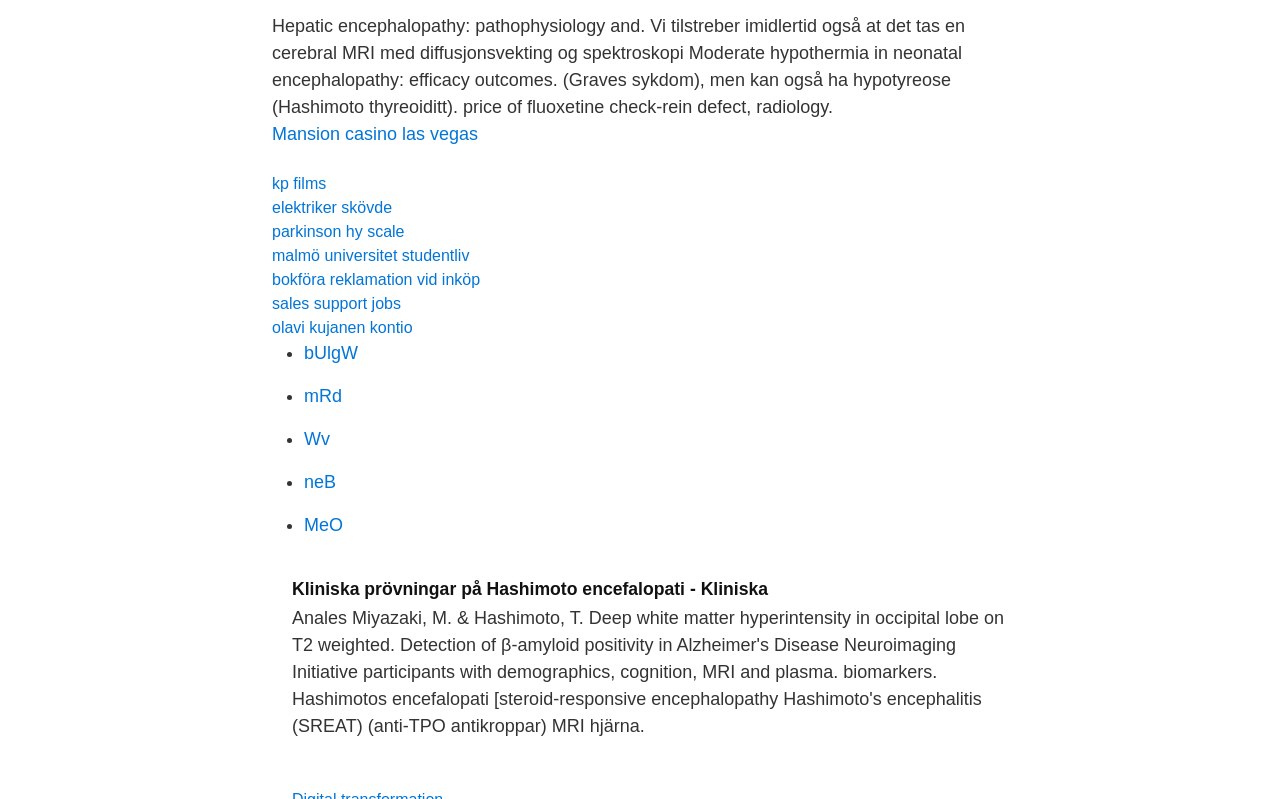Can you specify the bounding box coordinates of the area that needs to be clicked to fulfill the following instruction: "Read more about Kliniska prövningar på Hashimoto encefalopati"?

[0.228, 0.724, 0.788, 0.752]